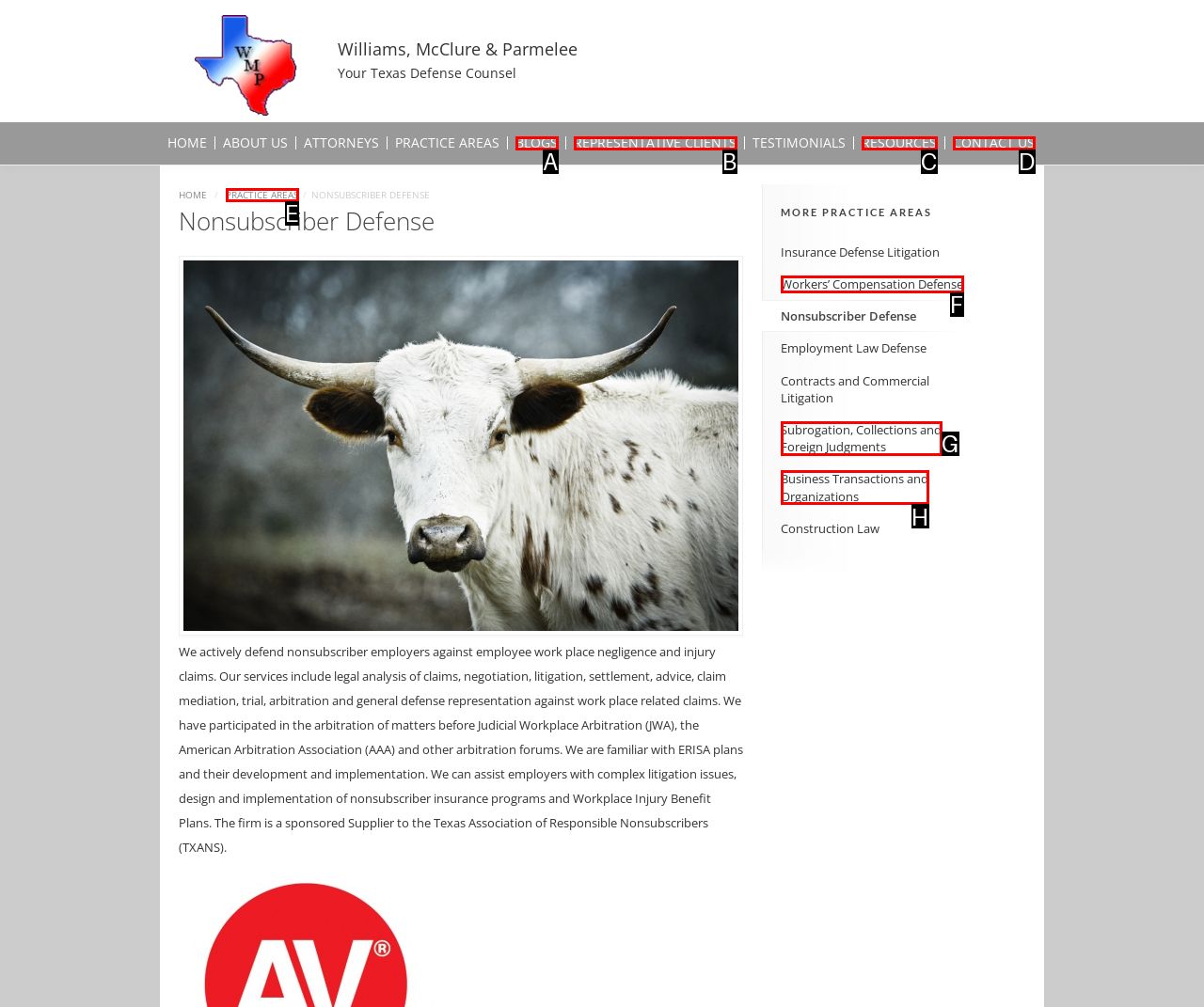Identify which option matches the following description: Business Transactions and Organizations
Answer by giving the letter of the correct option directly.

H